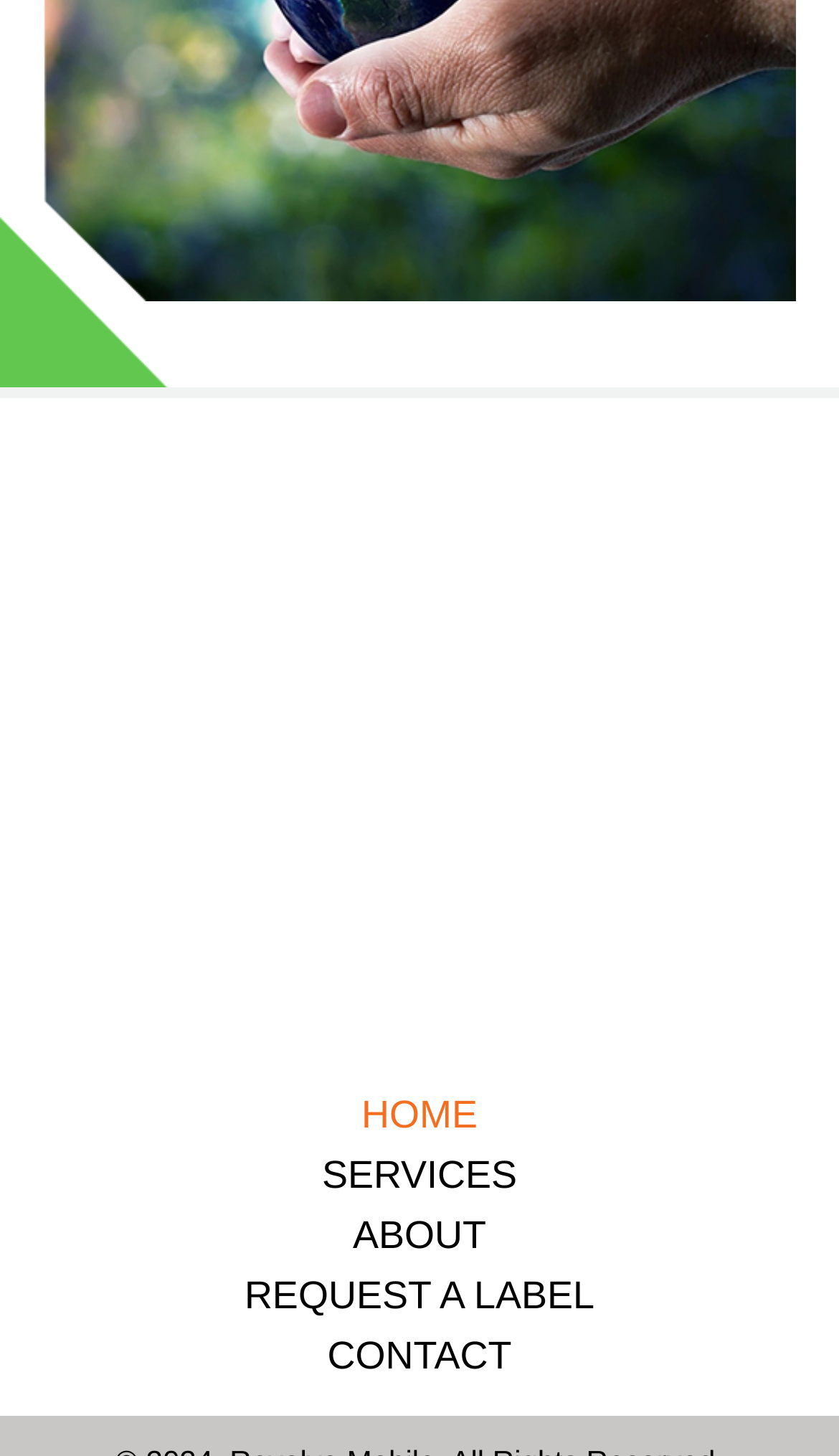How many elements are there in the root element?
Using the image as a reference, answer with just one word or a short phrase.

2